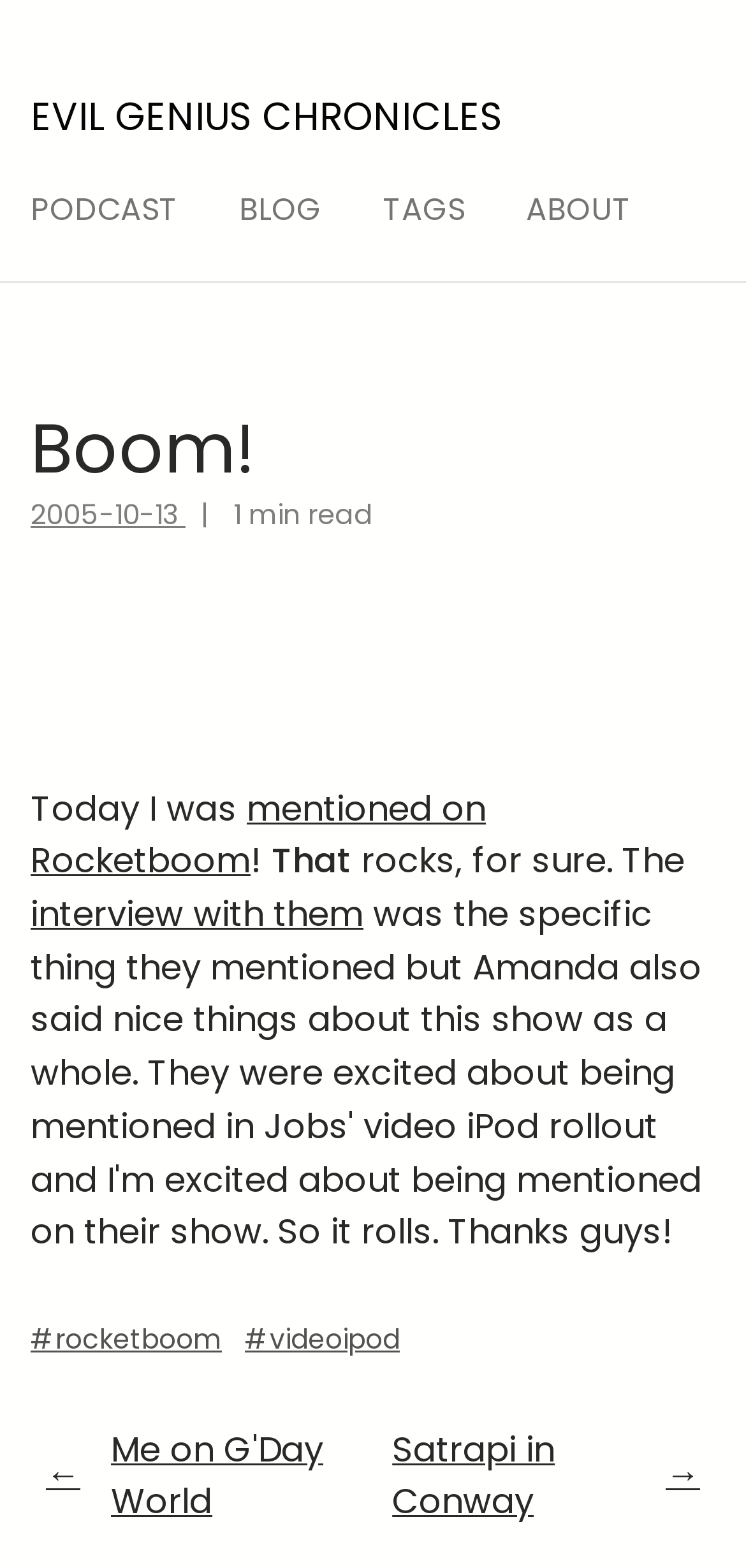Identify the bounding box coordinates for the region to click in order to carry out this instruction: "go to podcast page". Provide the coordinates using four float numbers between 0 and 1, formatted as [left, top, right, bottom].

[0.041, 0.12, 0.238, 0.148]